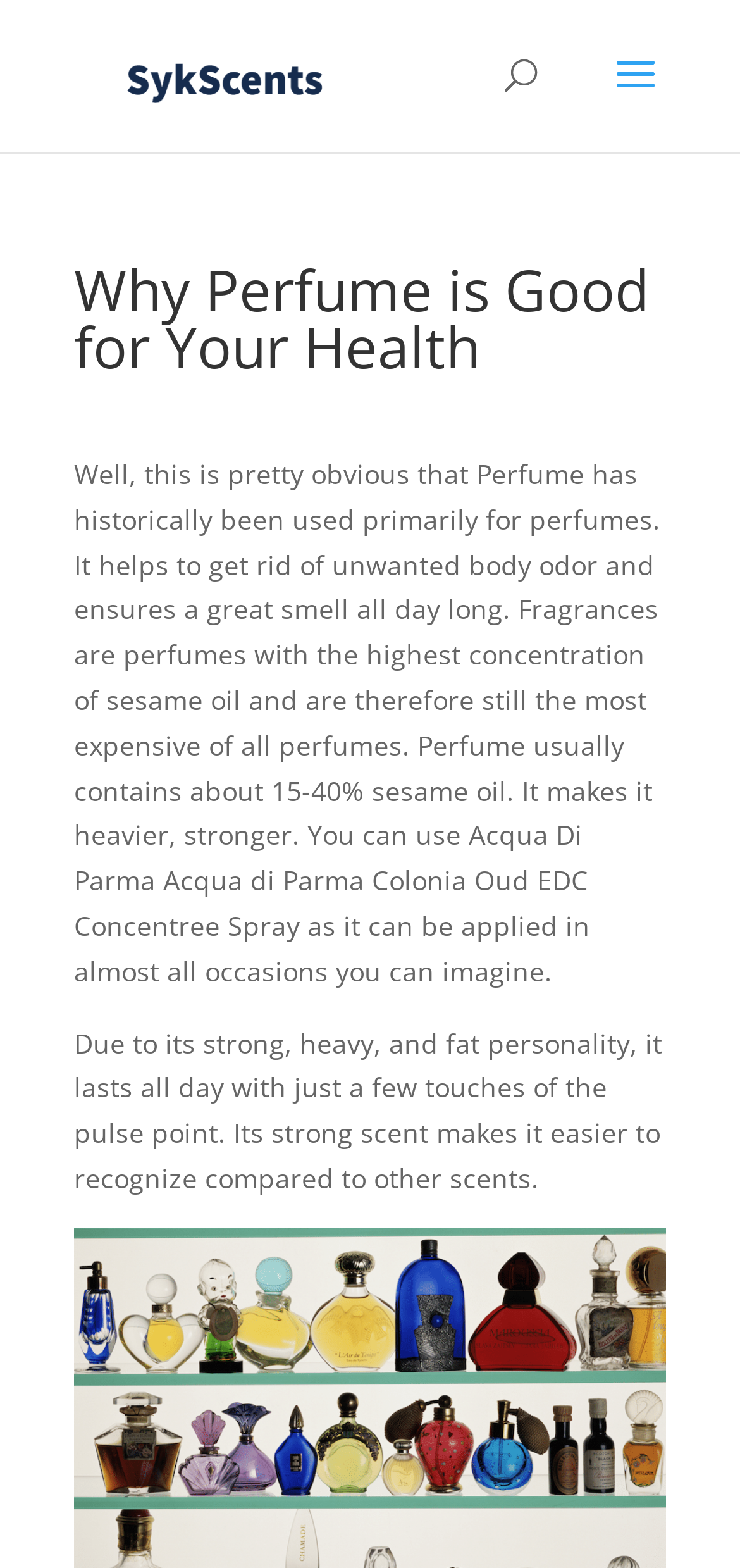Bounding box coordinates are specified in the format (top-left x, top-left y, bottom-right x, bottom-right y). All values are floating point numbers bounded between 0 and 1. Please provide the bounding box coordinate of the region this sentence describes: alt="Skyscents"

[0.11, 0.035, 0.51, 0.058]